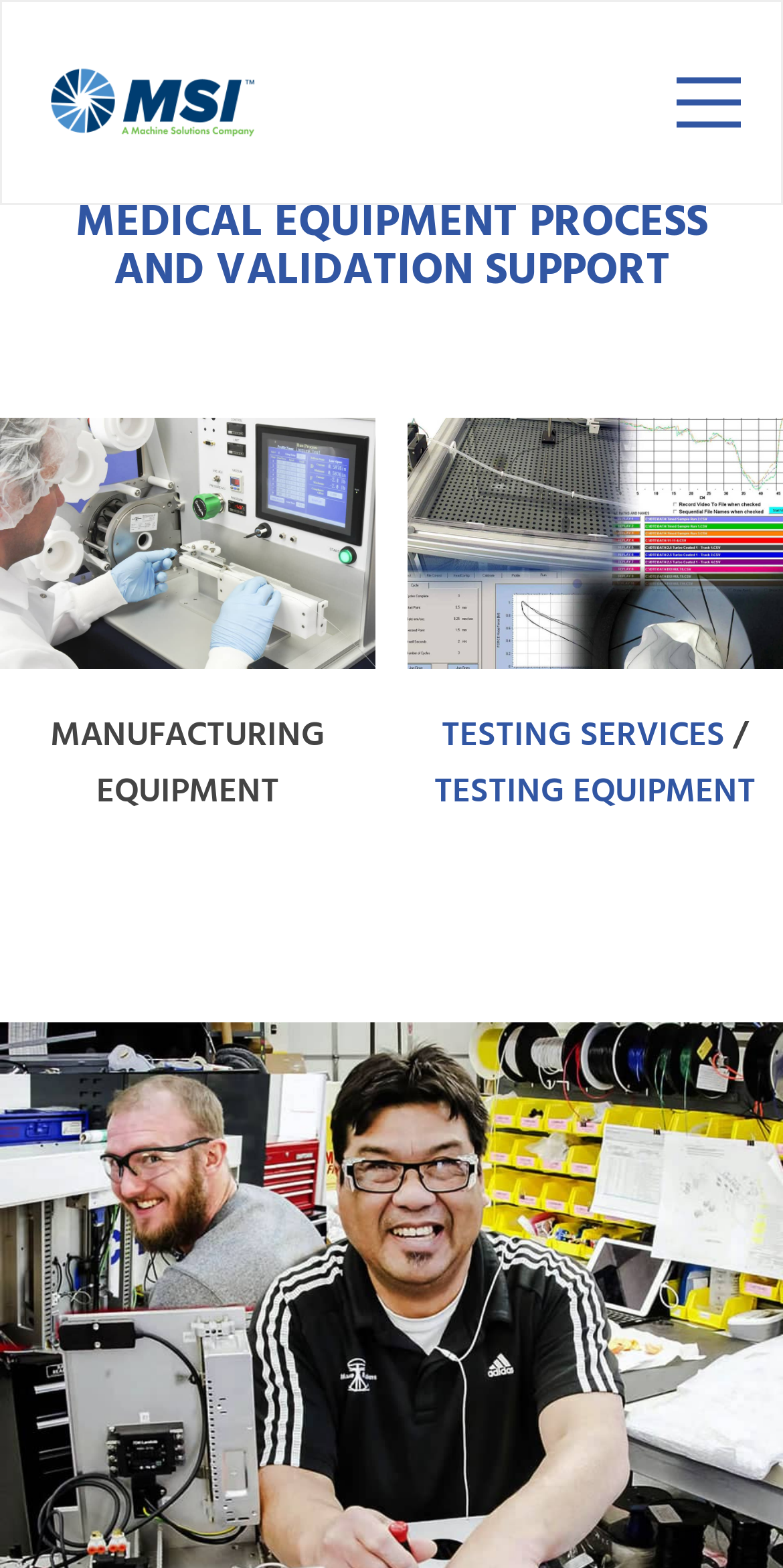What services are offered under Testing Equipment?
Please ensure your answer to the question is detailed and covers all necessary aspects.

The webpage lists 'TESTING SERVICES' as a link under the Testing Equipment category, indicating that MSI offers testing services in addition to testing equipment.